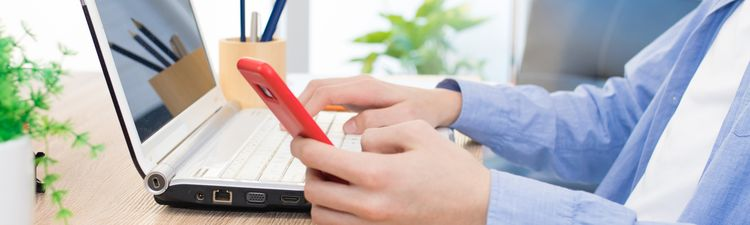What is the purpose of the pen holder?
Give a one-word or short-phrase answer derived from the screenshot.

Add organization